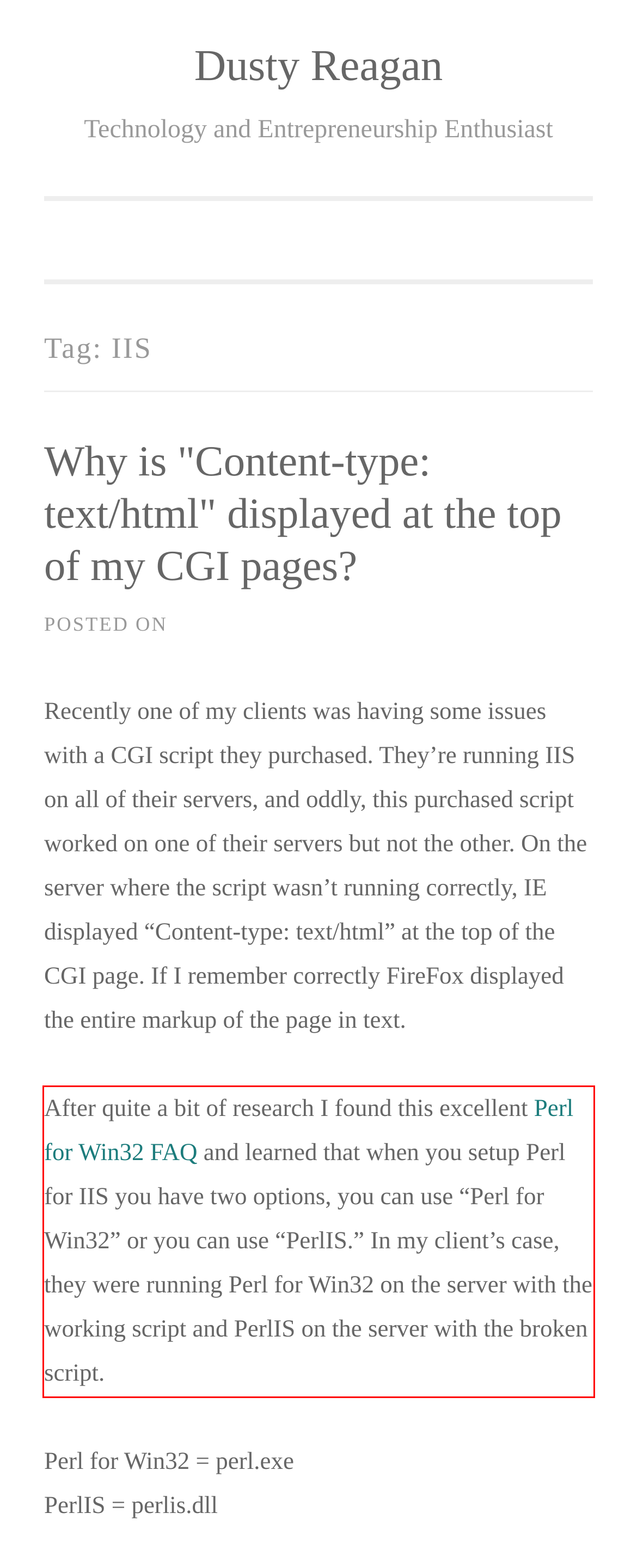Please use OCR to extract the text content from the red bounding box in the provided webpage screenshot.

After quite a bit of research I found this excellent Perl for Win32 FAQ and learned that when you setup Perl for IIS you have two options, you can use “Perl for Win32” or you can use “PerlIS.” In my client’s case, they were running Perl for Win32 on the server with the working script and PerlIS on the server with the broken script.